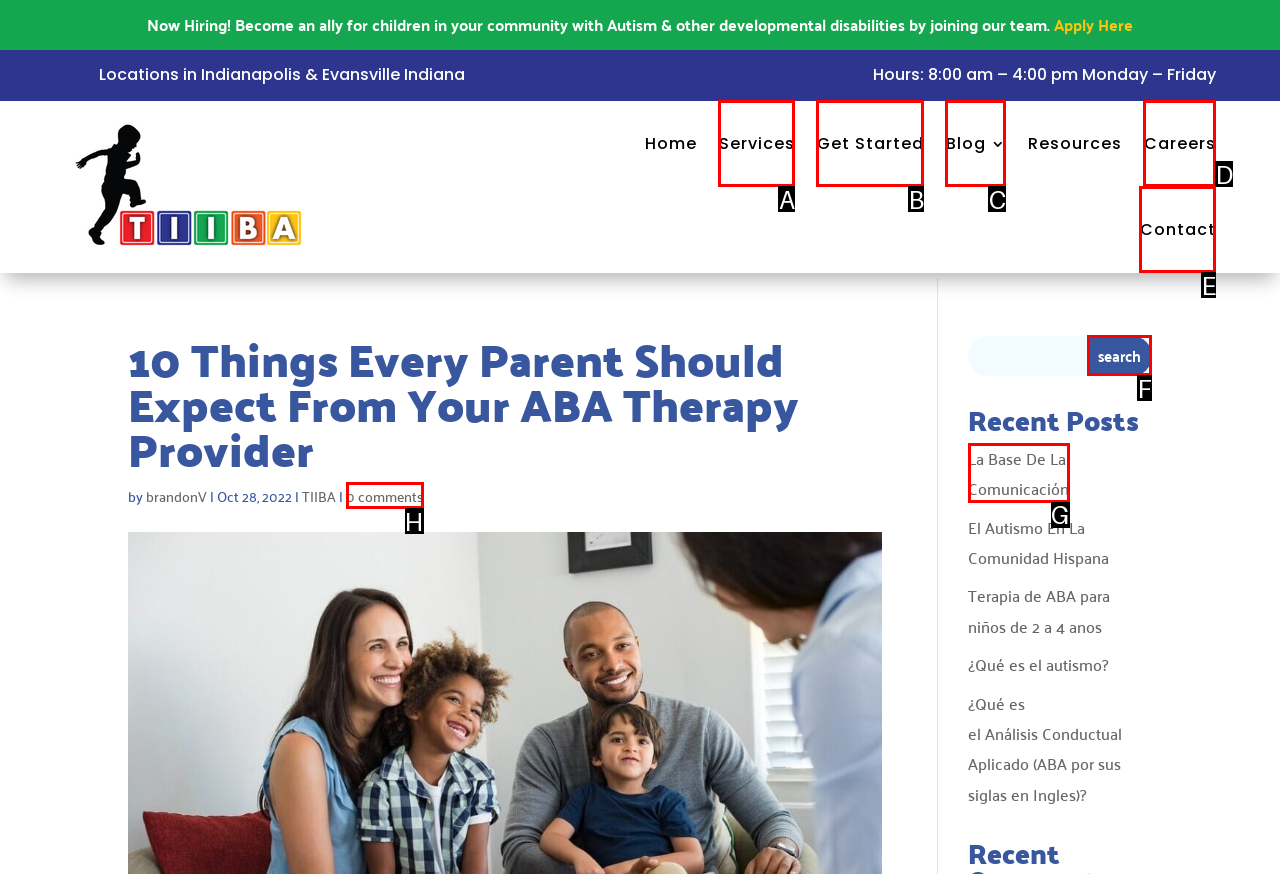Identify the matching UI element based on the description: value="Sign up"
Reply with the letter from the available choices.

None